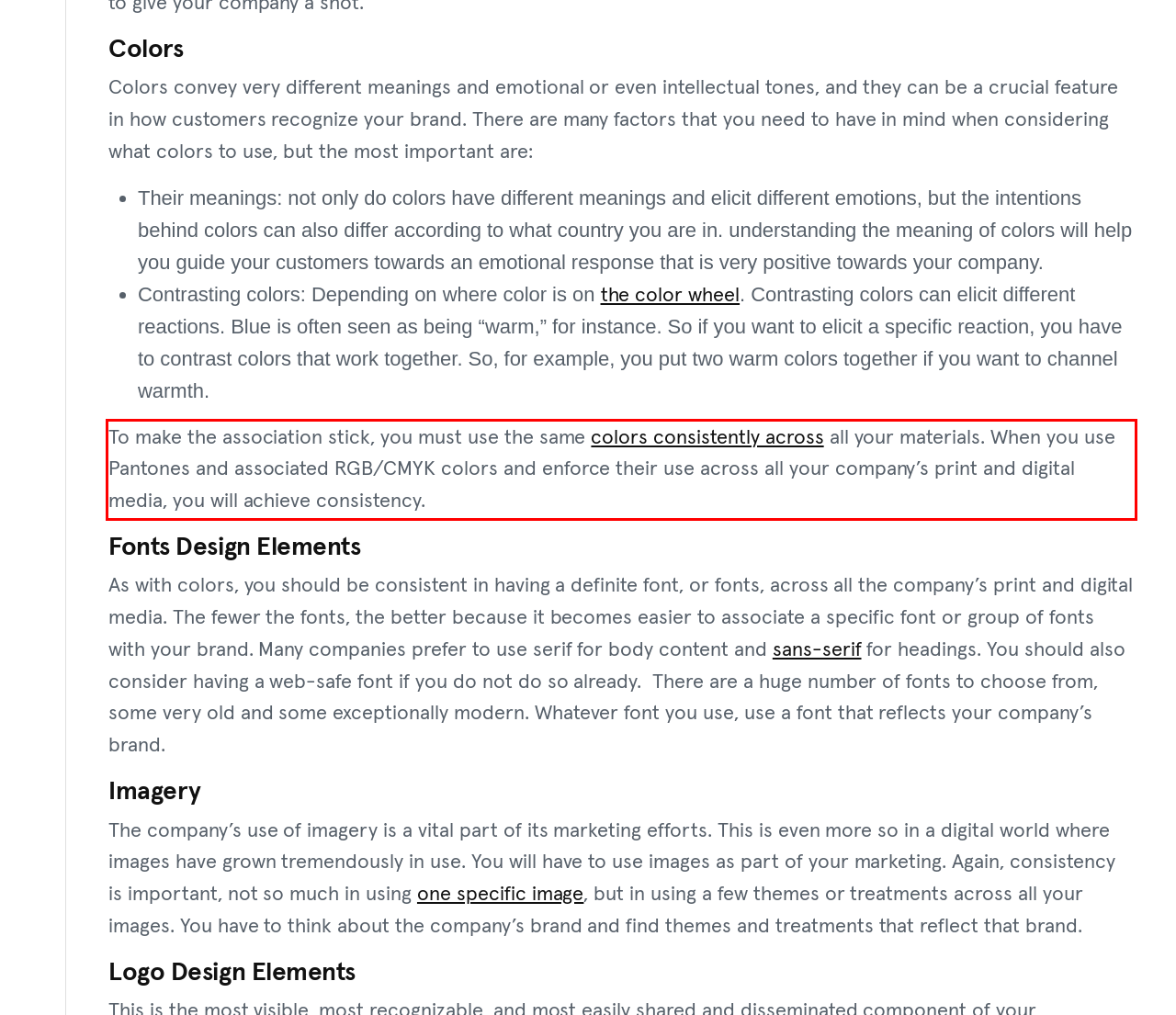From the screenshot of the webpage, locate the red bounding box and extract the text contained within that area.

To make the association stick, you must use the same colors consistently across all your materials. When you use Pantones and associated RGB/CMYK colors and enforce their use across all your company’s print and digital media, you will achieve consistency.